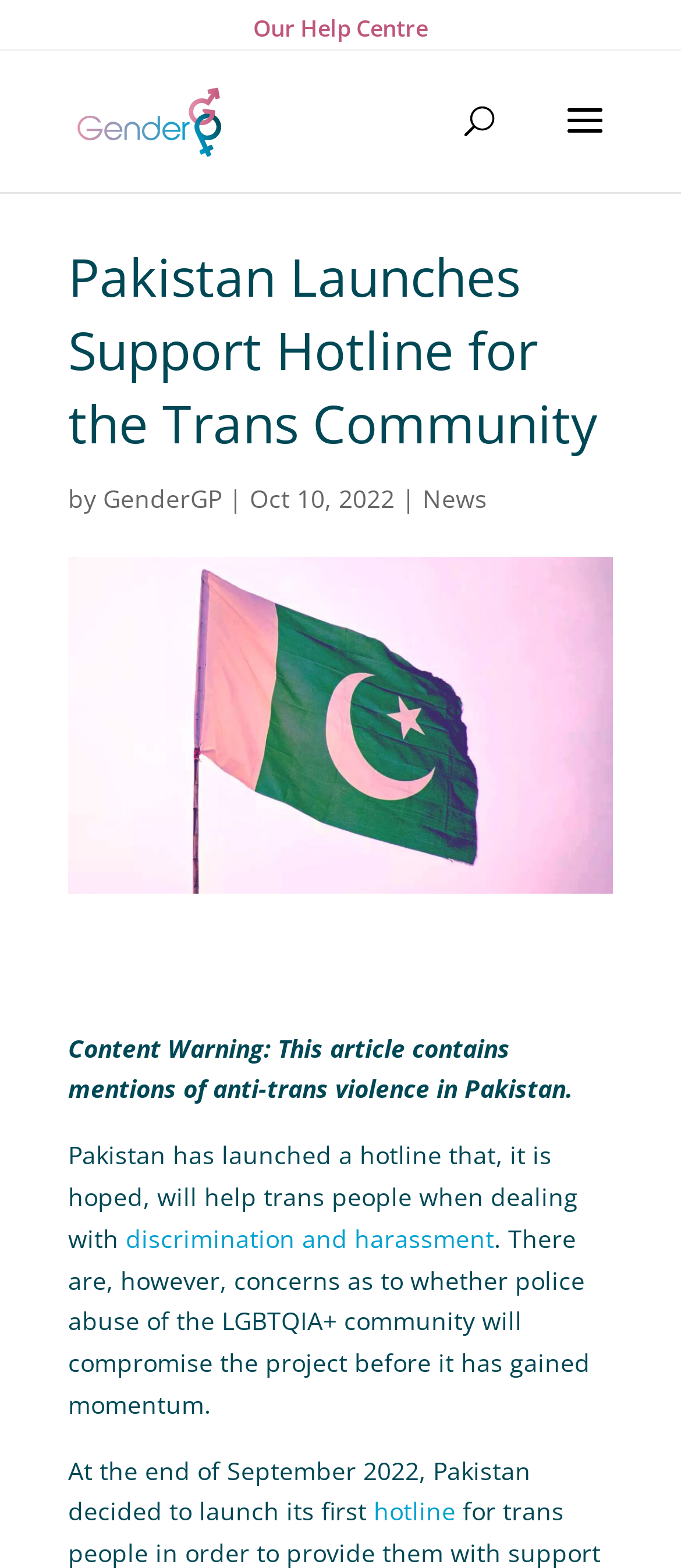Using the provided description: "name="s" placeholder="Search …" title="Search for:"", find the bounding box coordinates of the corresponding UI element. The output should be four float numbers between 0 and 1, in the format [left, top, right, bottom].

[0.463, 0.033, 0.823, 0.035]